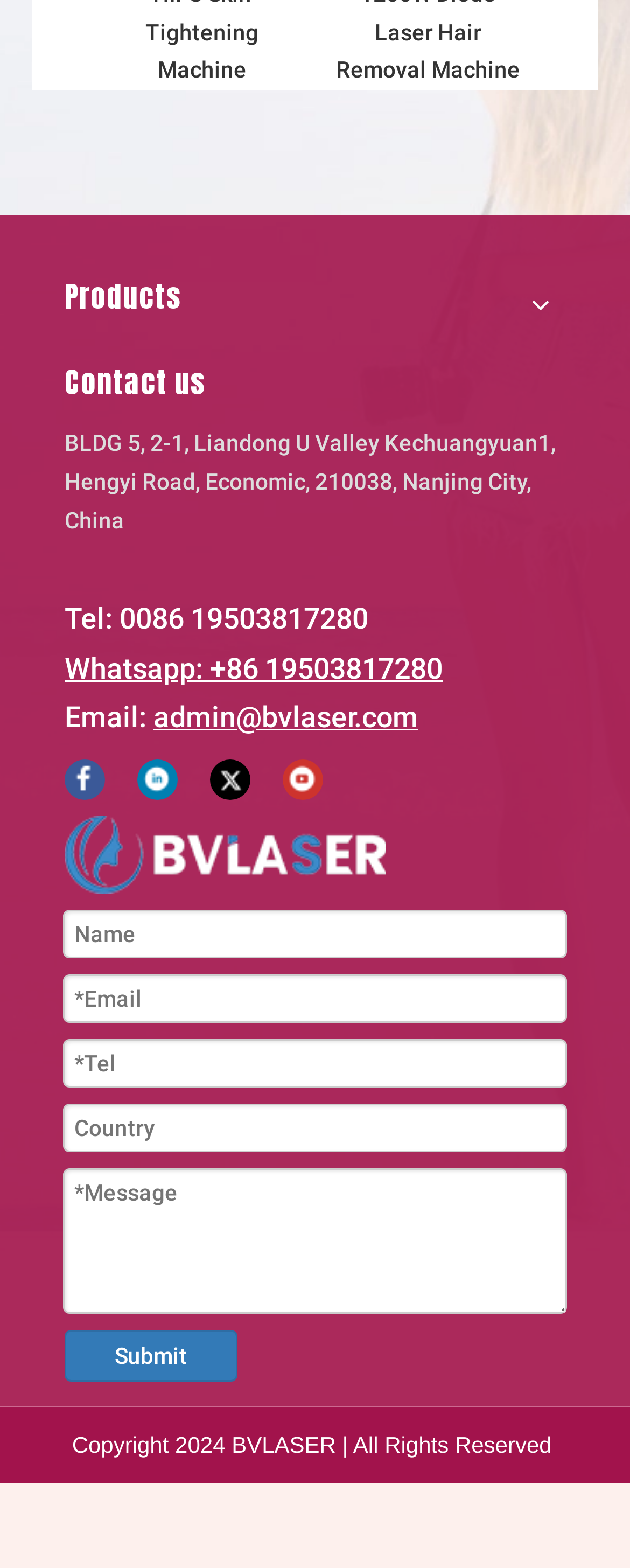Carefully examine the image and provide an in-depth answer to the question: How many social media links are available?

I counted the number of social media links by looking at the links below the 'Contact us' section, which are Facebook, Linkedin, Twitter, and Youtube.